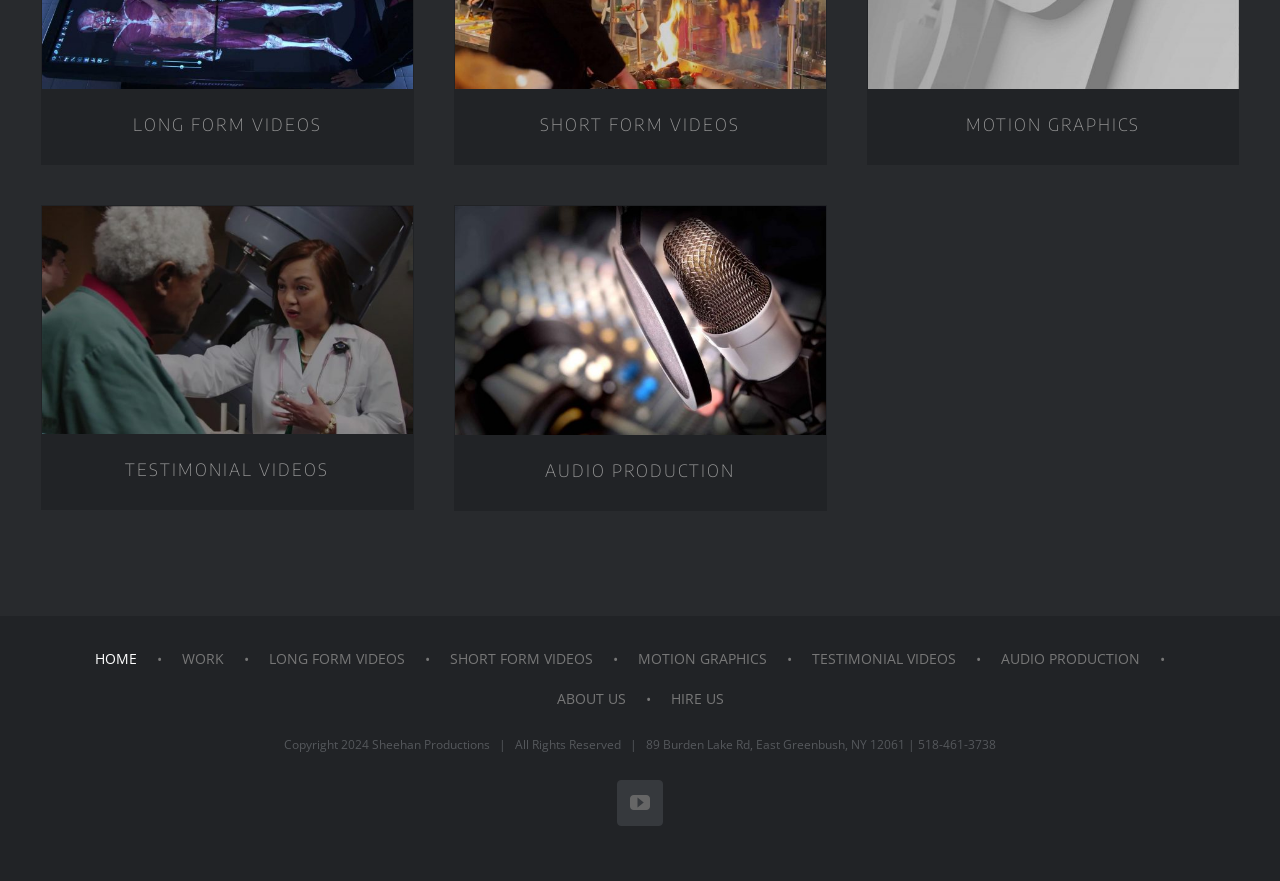Answer the following query concisely with a single word or phrase:
What type of videos are mentioned on the webpage?

LONG FORM VIDEOS, SHORT FORM VIDEOS, TESTIMONIAL VIDEOS